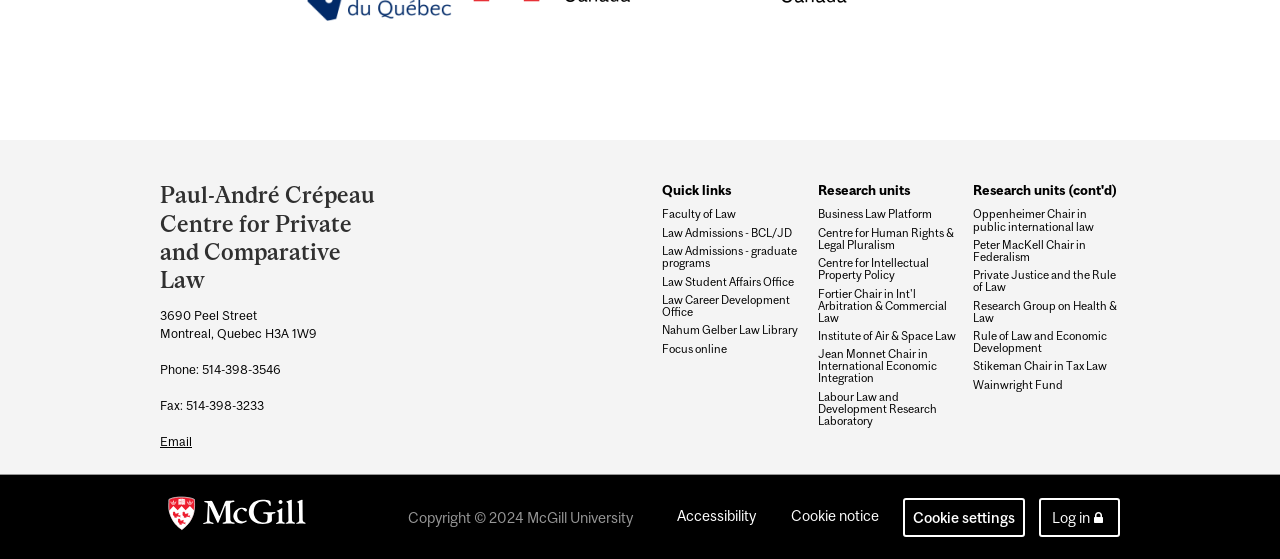Please reply to the following question using a single word or phrase: 
What is the copyright year of the webpage?

2024